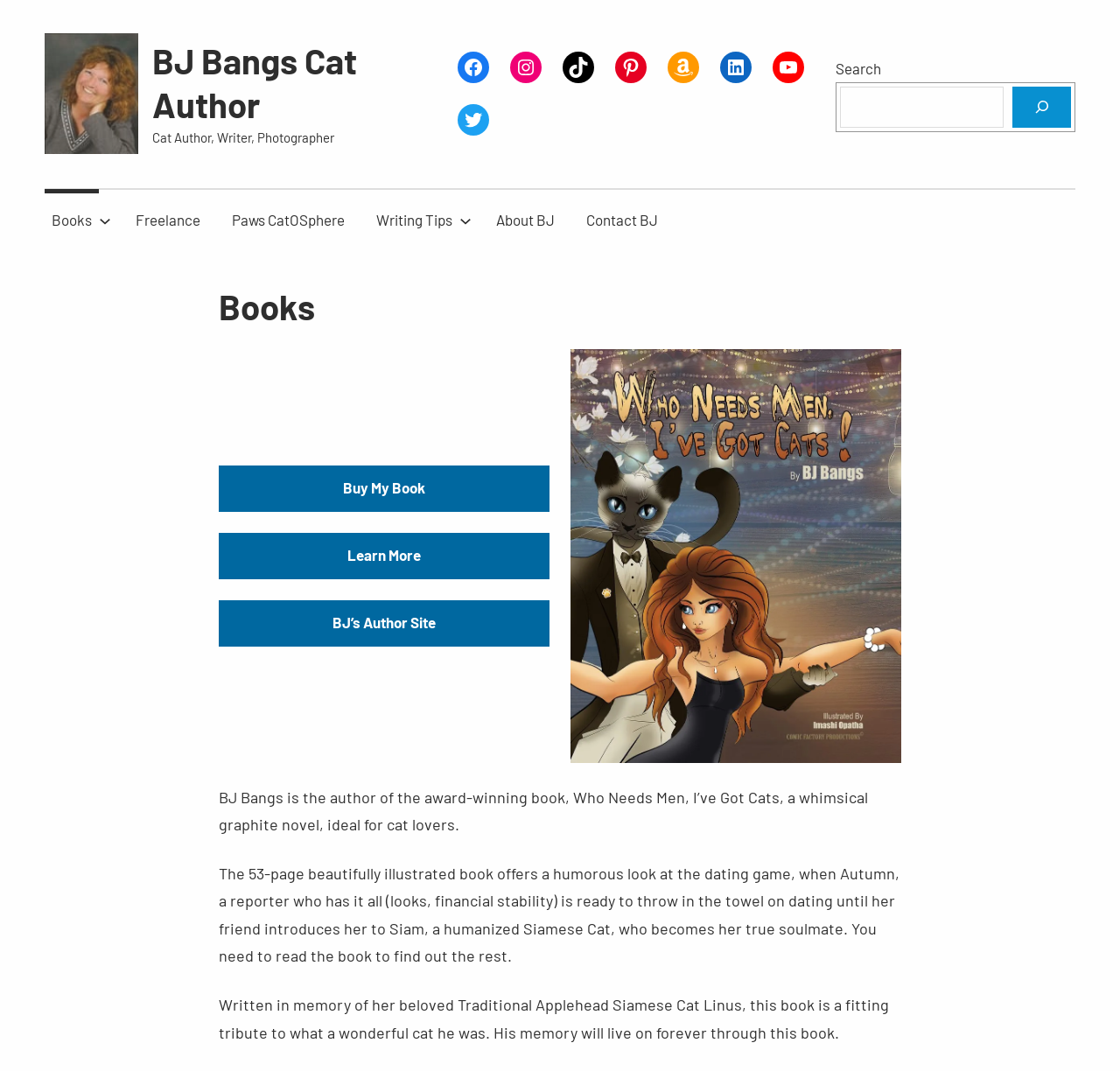Offer a meticulous description of the webpage's structure and content.

The webpage is about BJ Bangs, a cat author, and her award-winning book "Who Needs Men, I've Got Cats". At the top left corner, there is a photo of BJ Bangs, accompanied by a heading with her name. Below the photo, there is a brief description of BJ Bangs as a cat author, writer, and photographer.

On the top right corner, there are social media links to Facebook, Instagram, TikTok, Pinterest, Amazon, LinkedIn, YouTube, and Twitter. Next to these links, there is a search bar with a search button.

Below the social media links and search bar, there is a navigation menu with links to "Books", "Freelance", "Paws CatOSphere", "Writing Tips", "About BJ", and "Contact BJ". The "Books" and "Writing Tips" links have submenus.

The main content of the webpage is about BJ Bangs' book. There is a heading "Books" followed by a link to "Buy My Book", "Learn More", and "BJ's Author Site". Below these links, there is a large image of the book cover, "Who Needs Men, I've Got Cats". 

The webpage also features a brief summary of the book, describing it as a humorous and whimsical graphite novel ideal for cat lovers. The summary is divided into three paragraphs, with the first paragraph introducing the book, the second paragraph describing the book's content, and the third paragraph dedicating the book to BJ Bangs' beloved cat Linus.